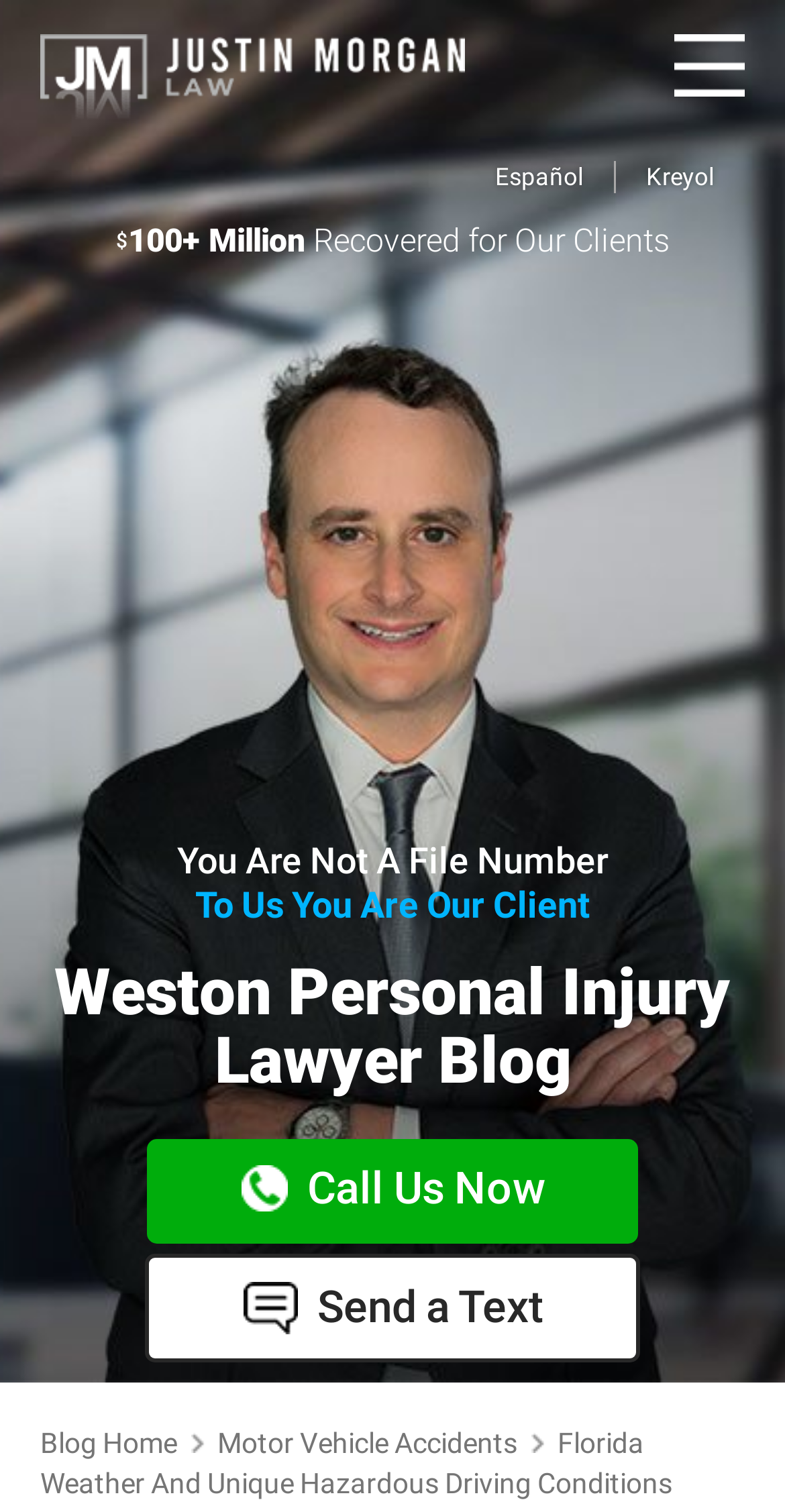Given the element description "Motor Vehicle Accidents" in the screenshot, predict the bounding box coordinates of that UI element.

[0.277, 0.944, 0.695, 0.965]